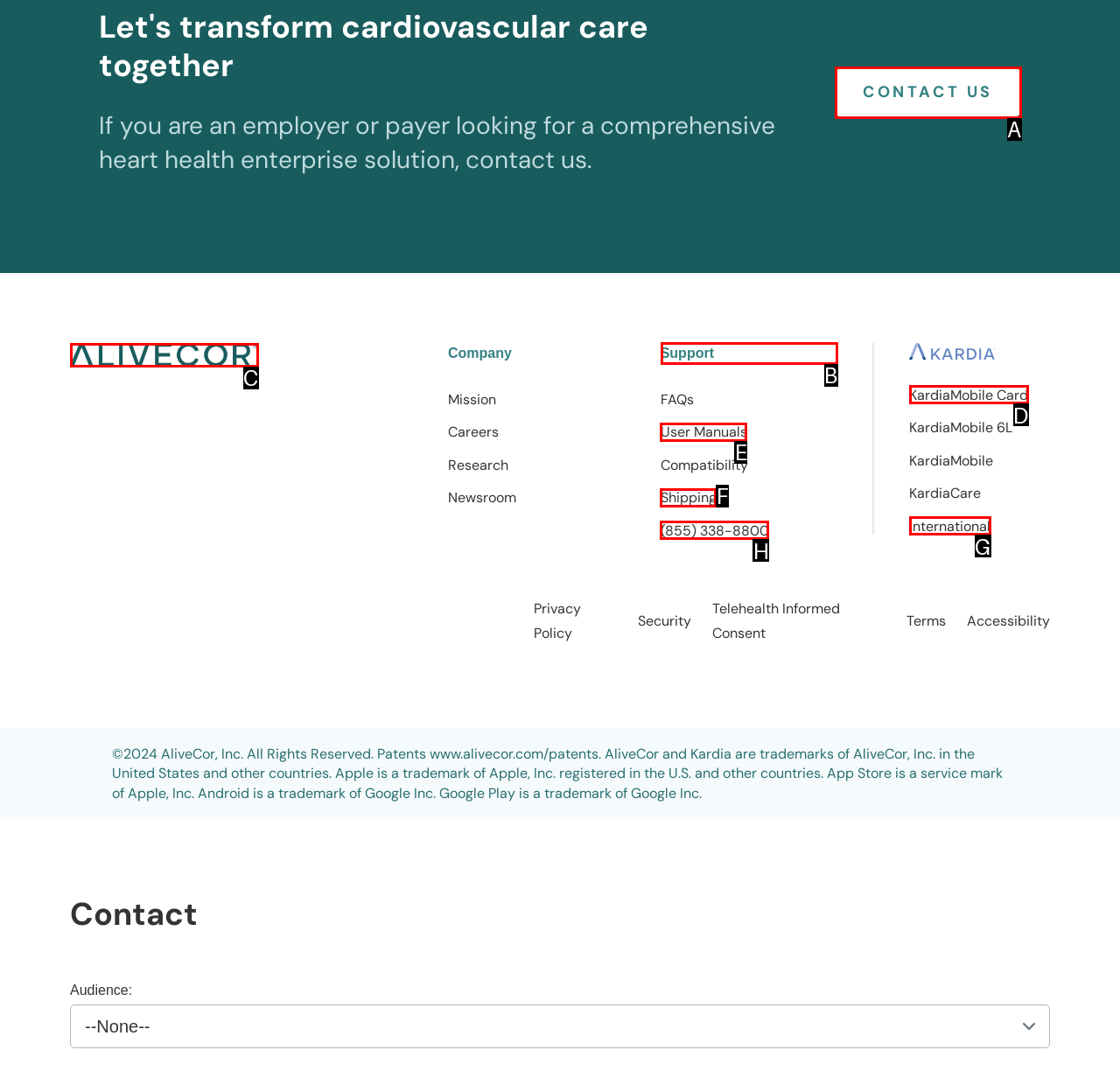Select the correct UI element to click for this task: Click the 'Support' button.
Answer using the letter from the provided options.

B